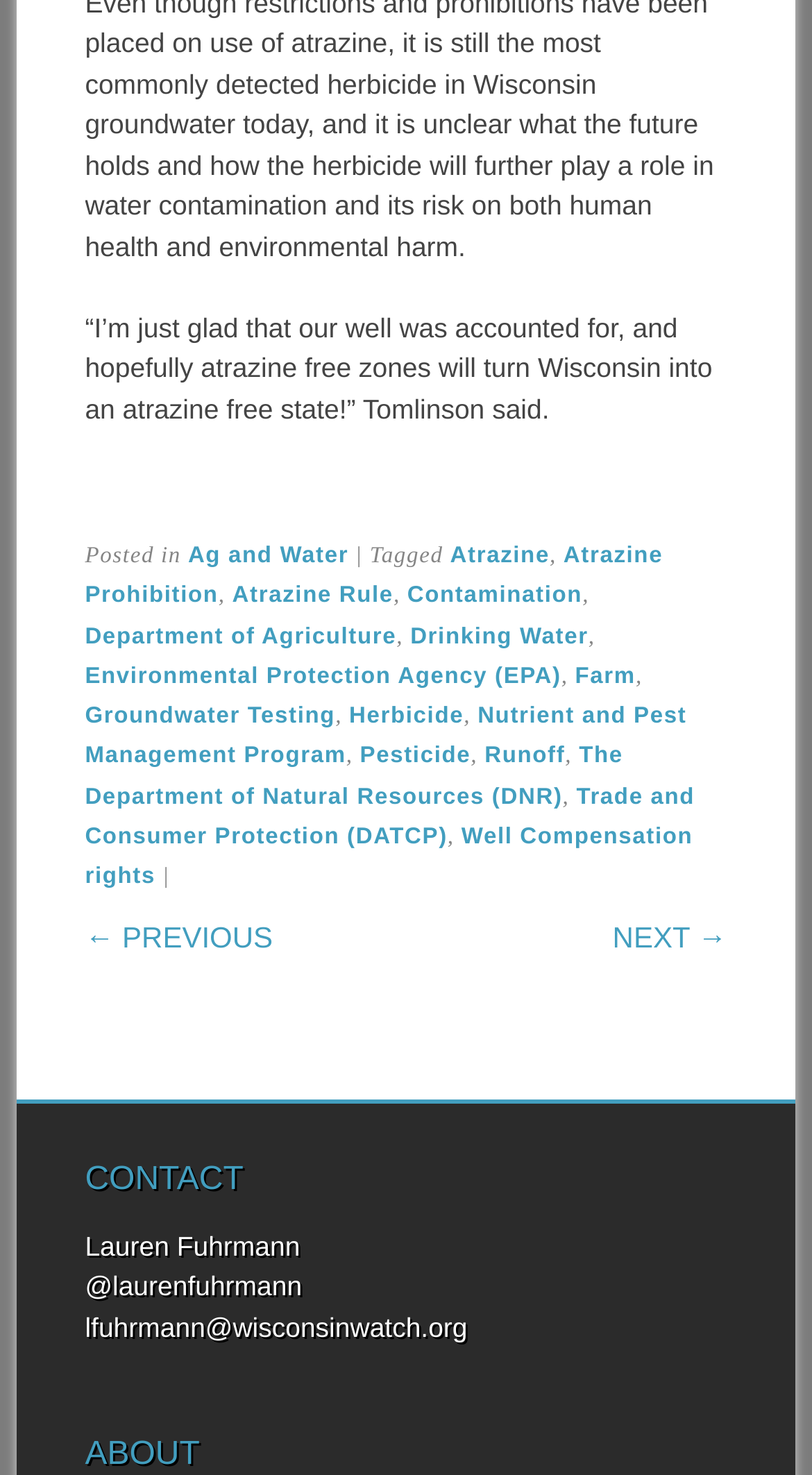Please specify the bounding box coordinates of the clickable section necessary to execute the following command: "Click on the 'Atrazine' link".

[0.554, 0.369, 0.677, 0.386]